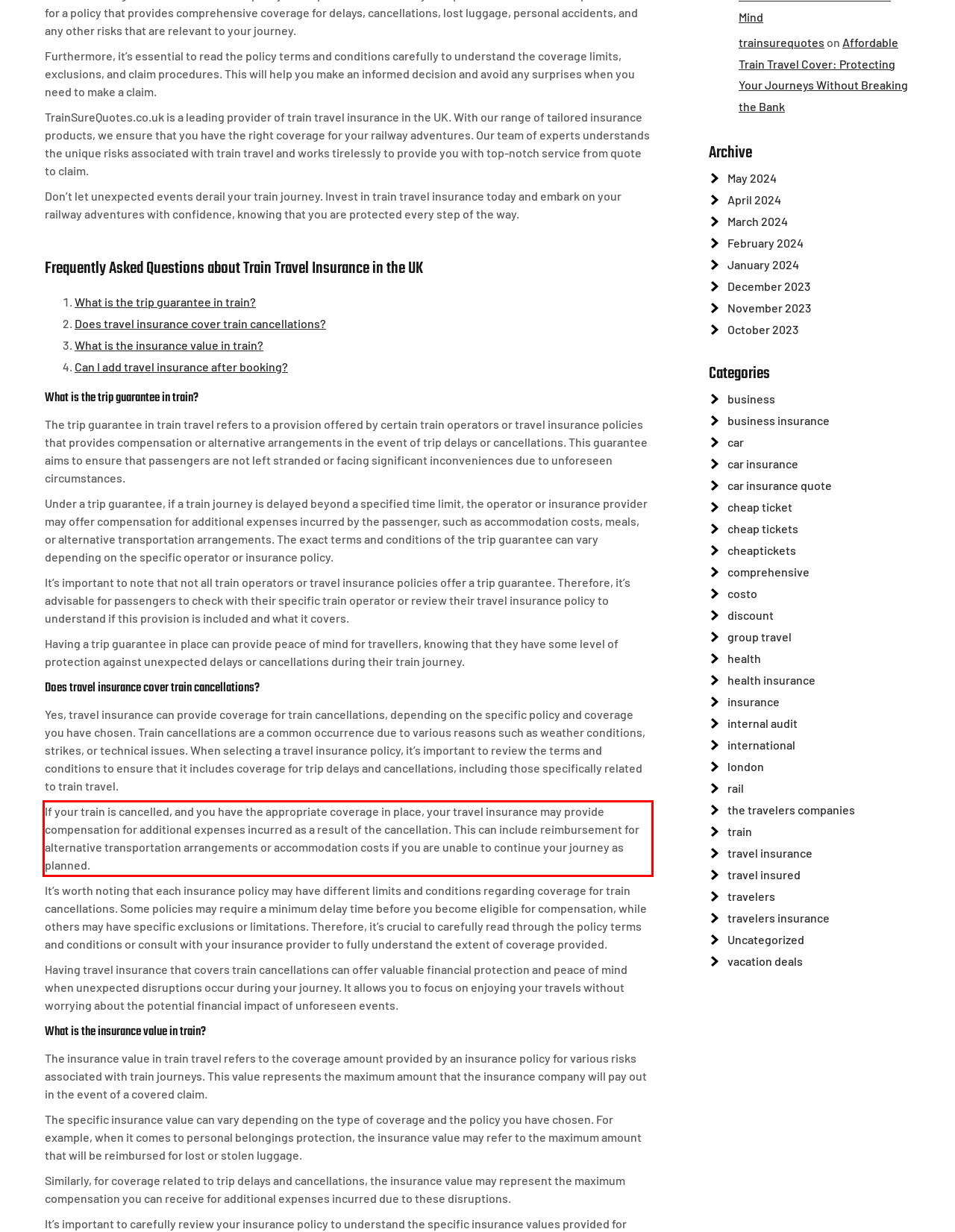Analyze the screenshot of the webpage and extract the text from the UI element that is inside the red bounding box.

If your train is cancelled, and you have the appropriate coverage in place, your travel insurance may provide compensation for additional expenses incurred as a result of the cancellation. This can include reimbursement for alternative transportation arrangements or accommodation costs if you are unable to continue your journey as planned.